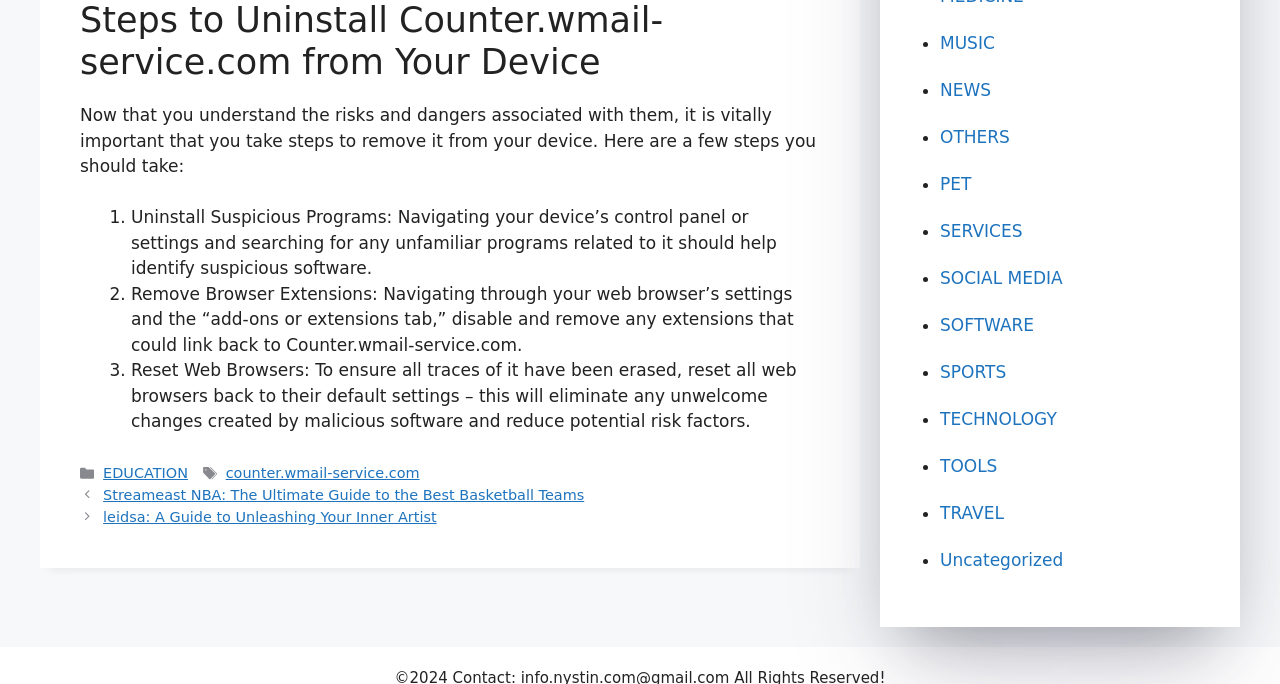Please identify the bounding box coordinates of the clickable area that will allow you to execute the instruction: "click the link with the image".

None